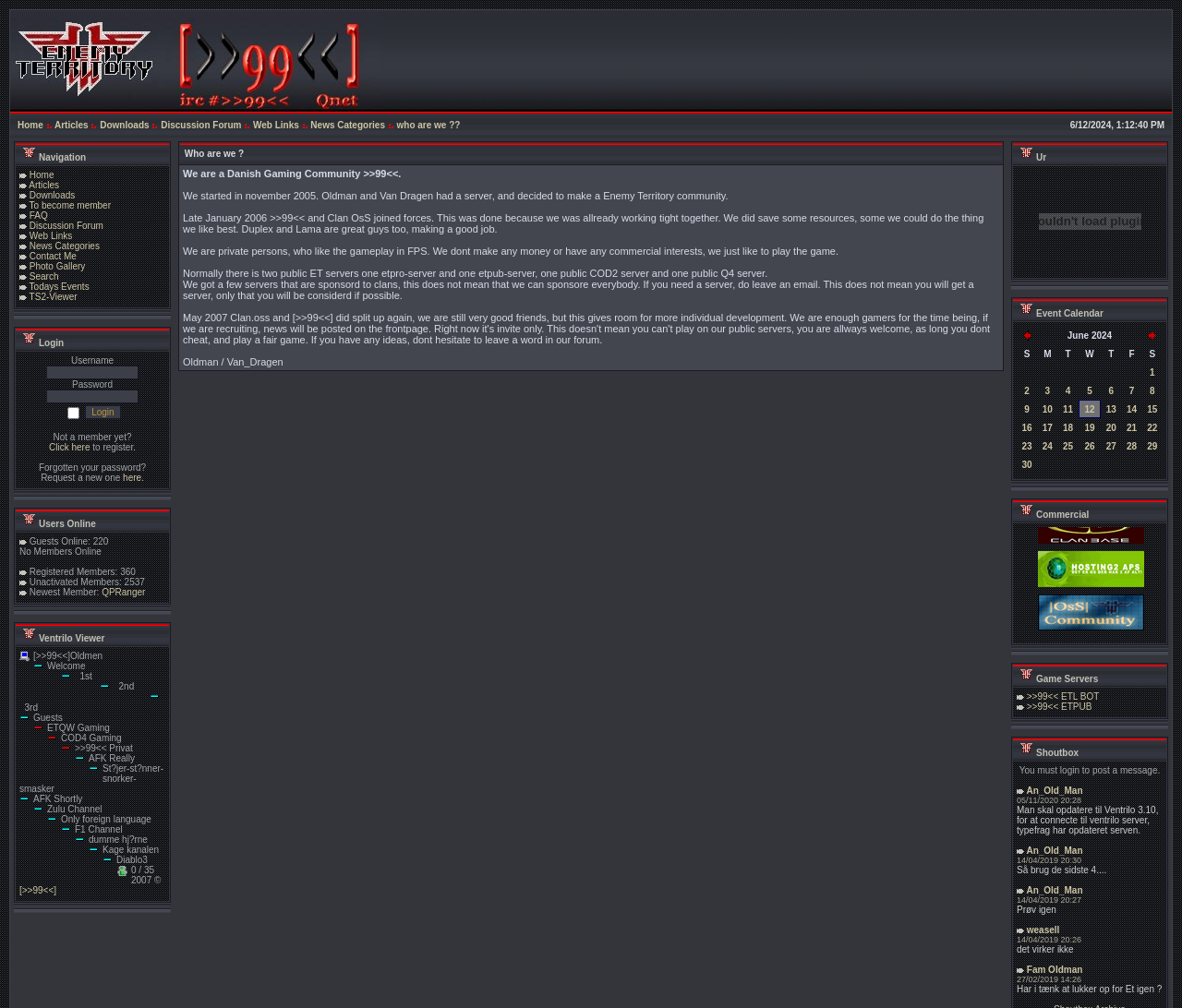Extract the bounding box coordinates of the UI element described by: ">>99<< ETL BOT". The coordinates should include four float numbers ranging from 0 to 1, e.g., [left, top, right, bottom].

[0.866, 0.686, 0.93, 0.696]